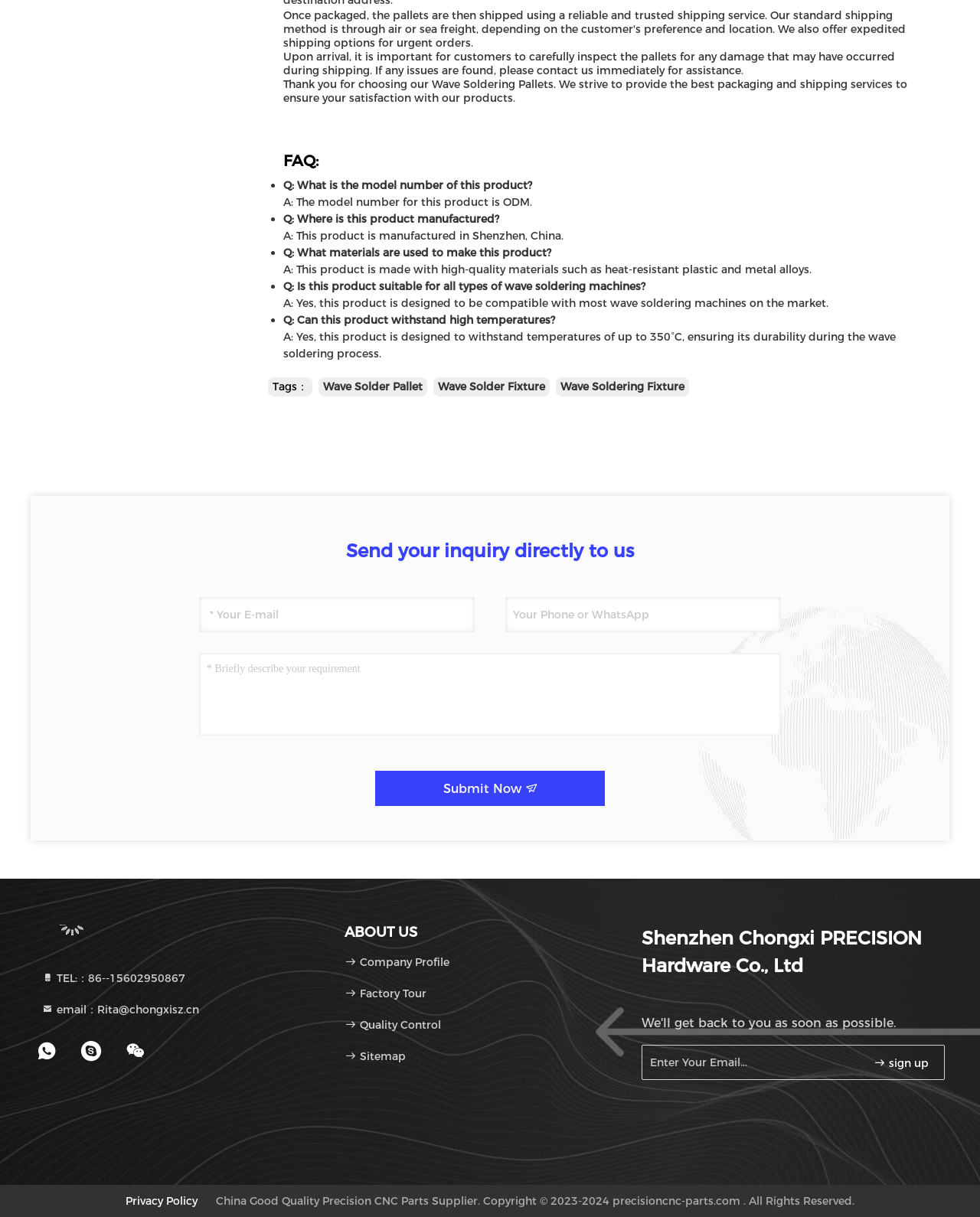Where is this product manufactured?
Based on the image, give a concise answer in the form of a single word or short phrase.

Shenzhen, China